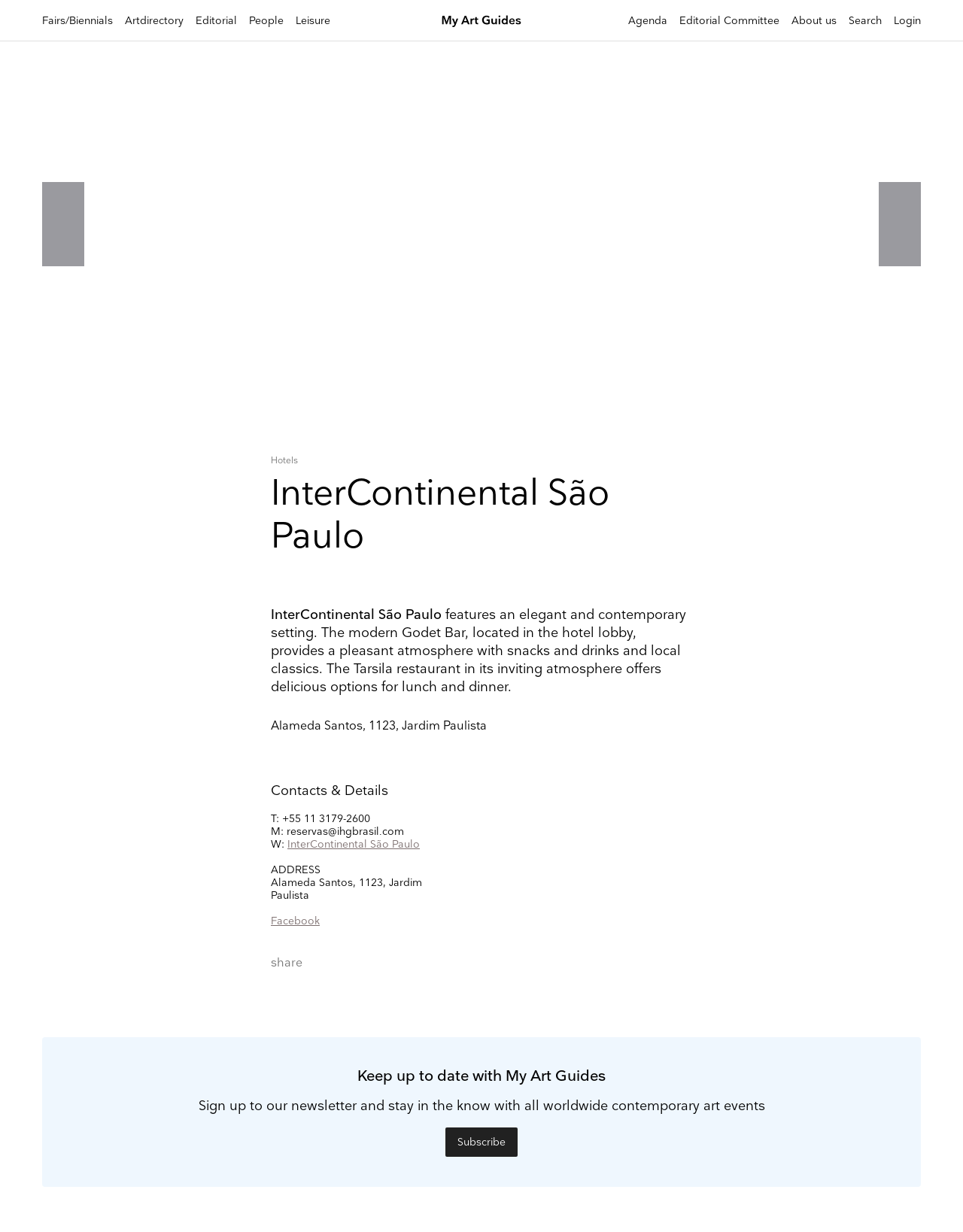Please identify the bounding box coordinates of the clickable area that will allow you to execute the instruction: "Click the SERVICES OFFERING link".

None